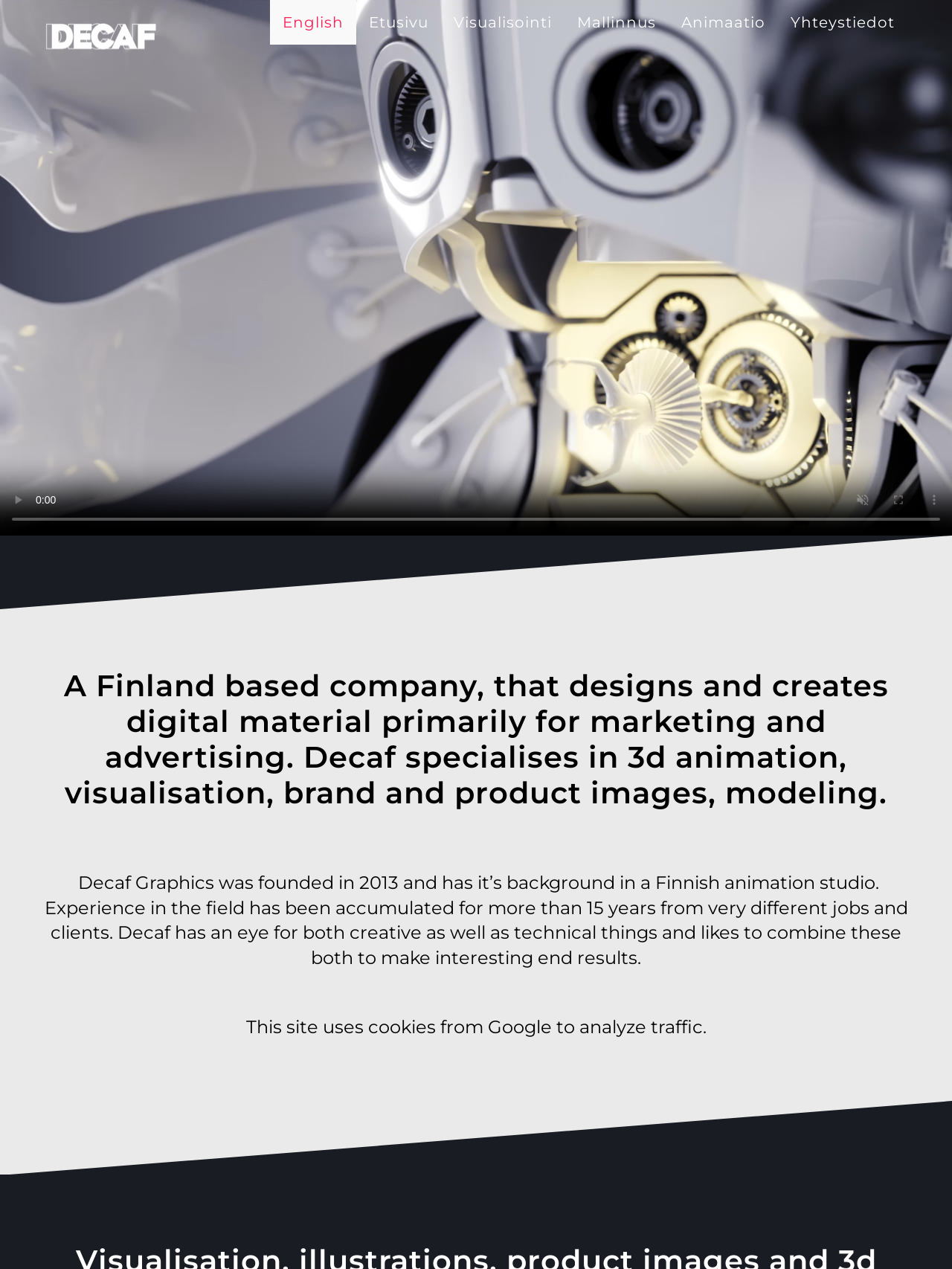What is the purpose of Decaf's work?
Look at the screenshot and provide an in-depth answer.

Decaf creates digital material primarily for marketing and advertising, which suggests that the purpose of their work is to help clients promote their products or services.